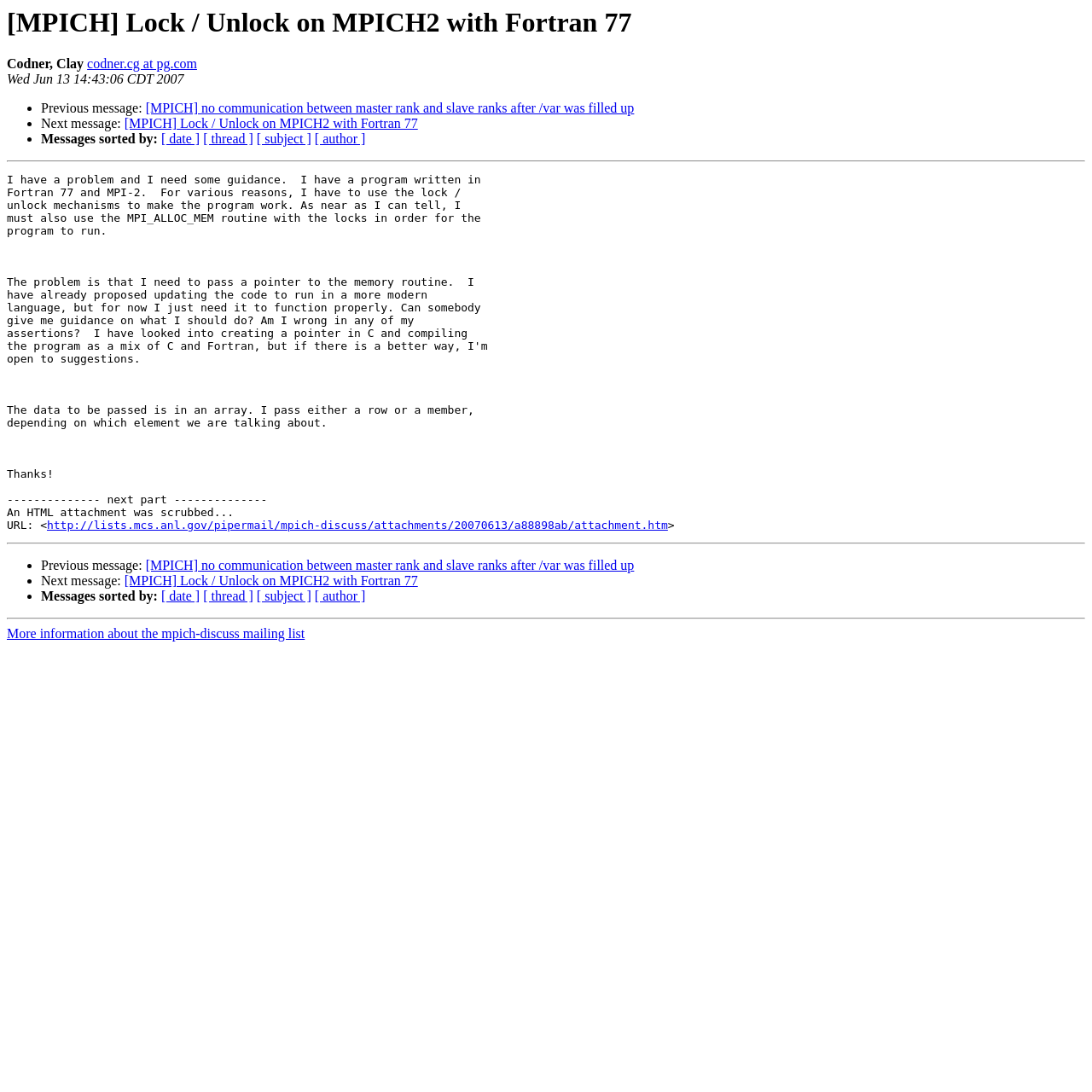Identify the bounding box for the UI element described as: "[ thread ]". The coordinates should be four float numbers between 0 and 1, i.e., [left, top, right, bottom].

[0.186, 0.121, 0.232, 0.134]